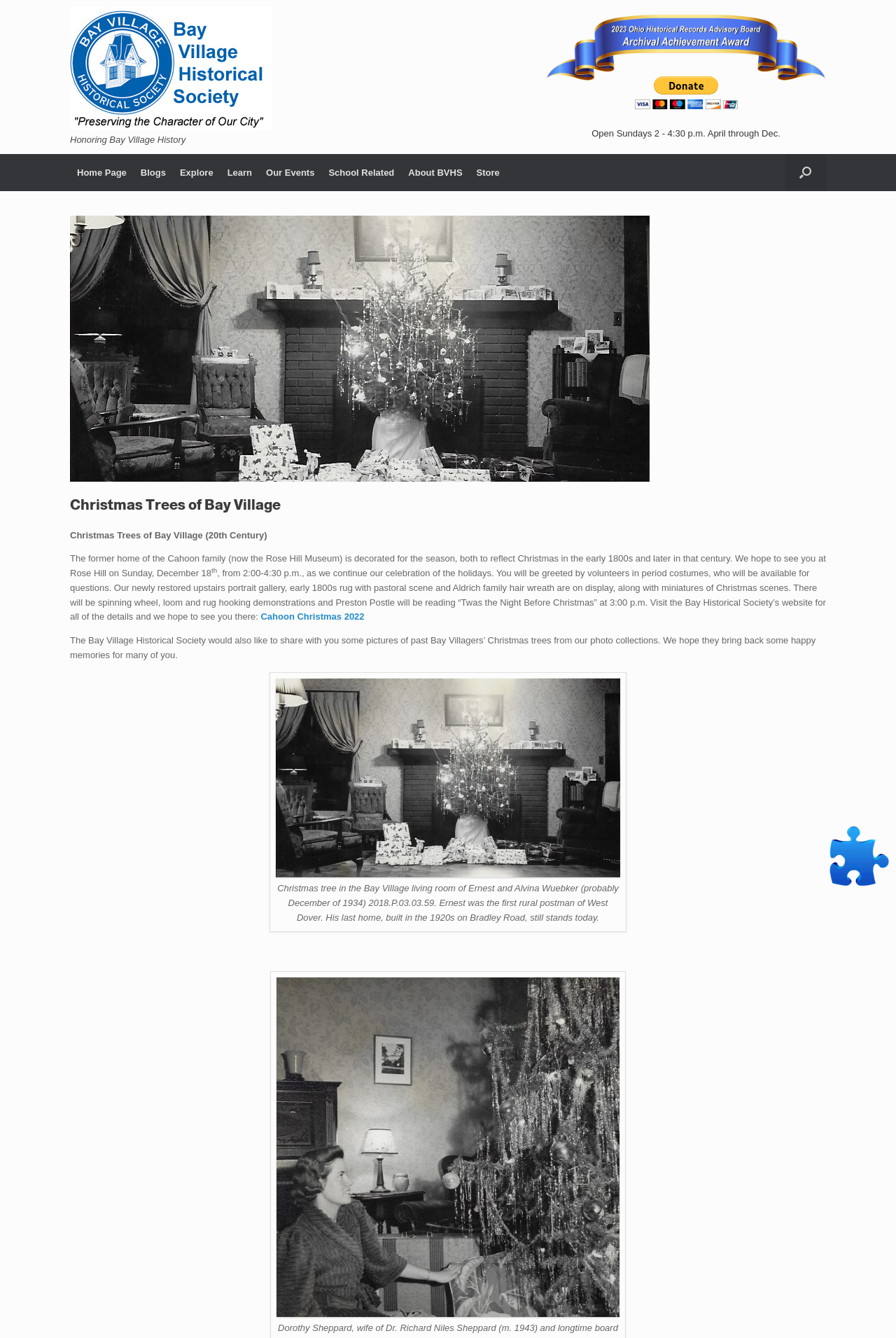Please indicate the bounding box coordinates for the clickable area to complete the following task: "Contact us". The coordinates should be specified as four float numbers between 0 and 1, i.e., [left, top, right, bottom].

None